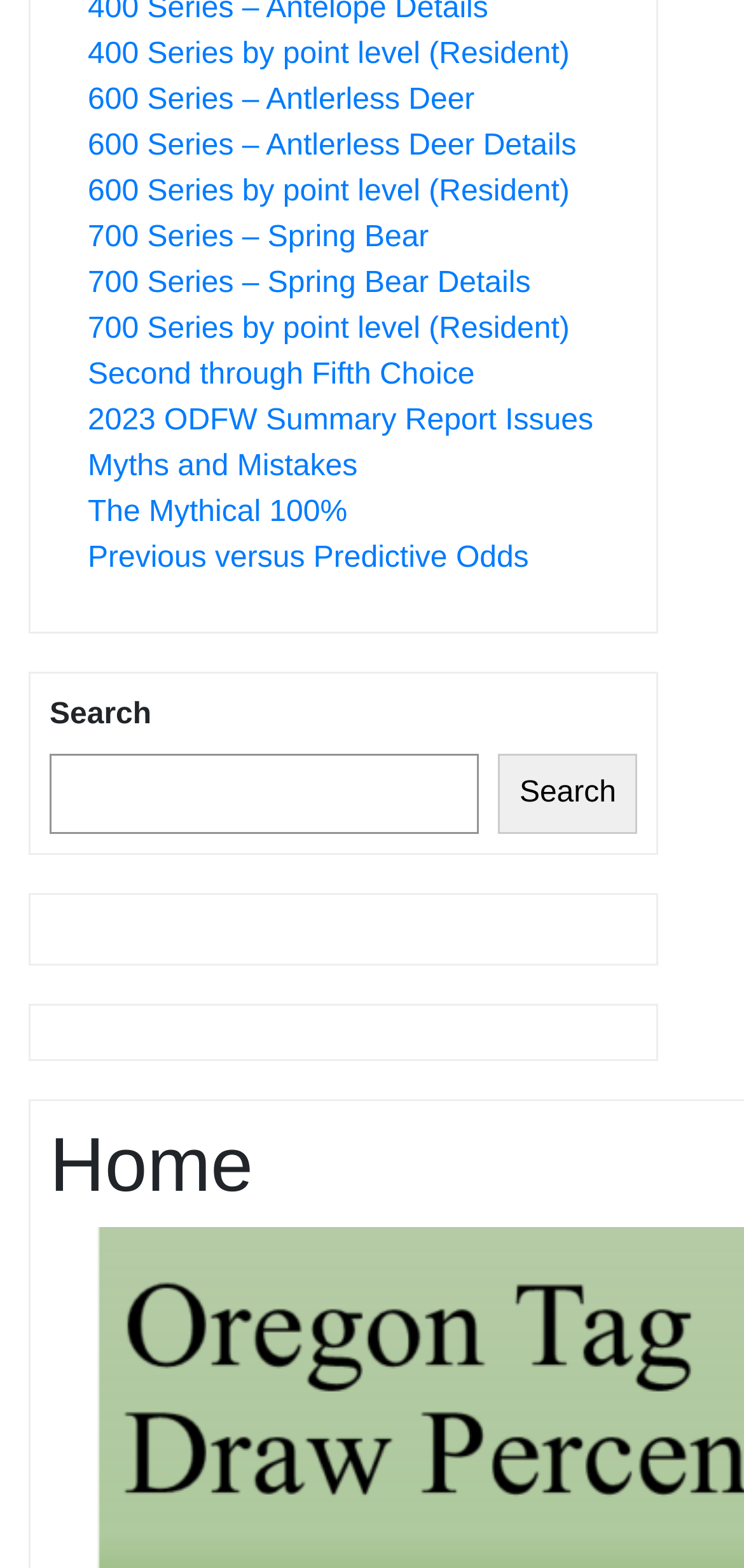From the given element description: "Previous versus Predictive Odds", find the bounding box for the UI element. Provide the coordinates as four float numbers between 0 and 1, in the order [left, top, right, bottom].

[0.118, 0.346, 0.711, 0.366]